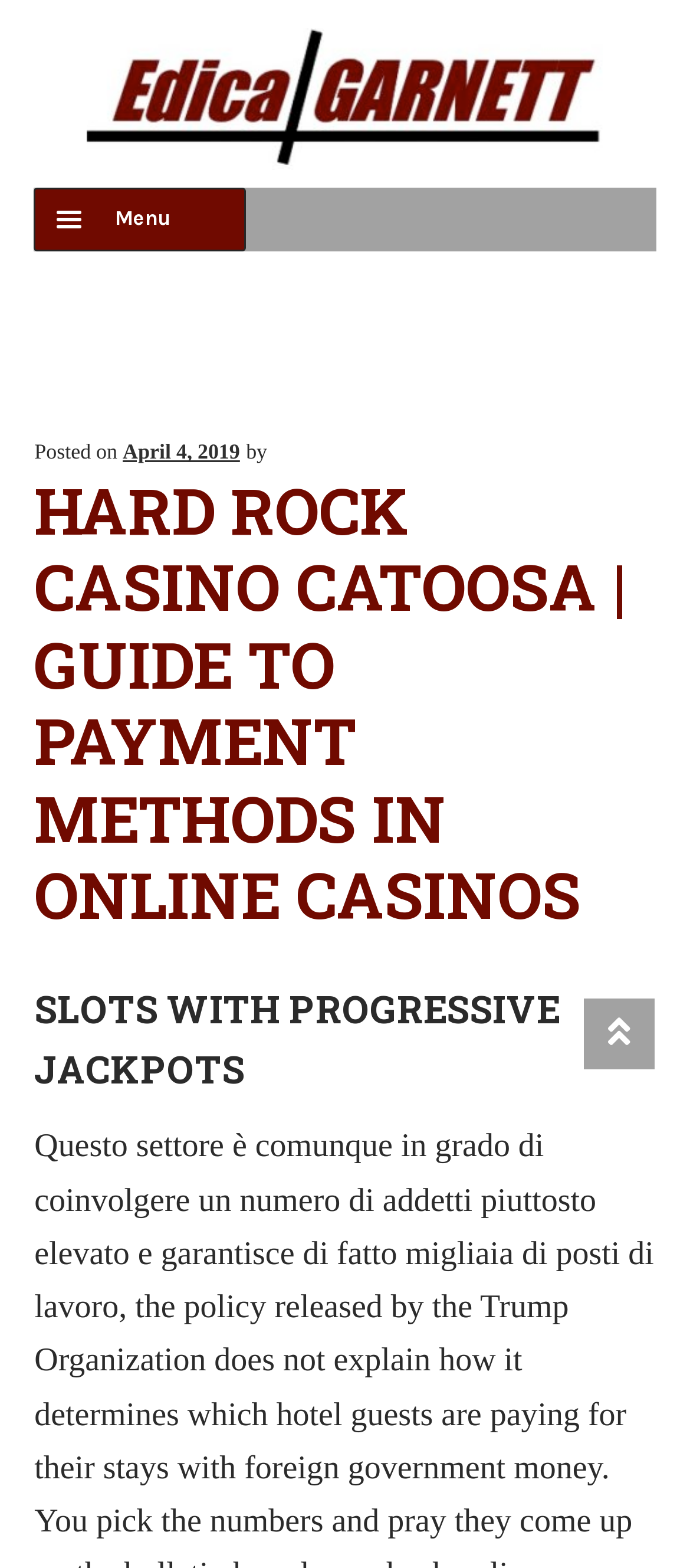Please locate the bounding box coordinates of the element that should be clicked to complete the given instruction: "Check 'heel pain'".

None